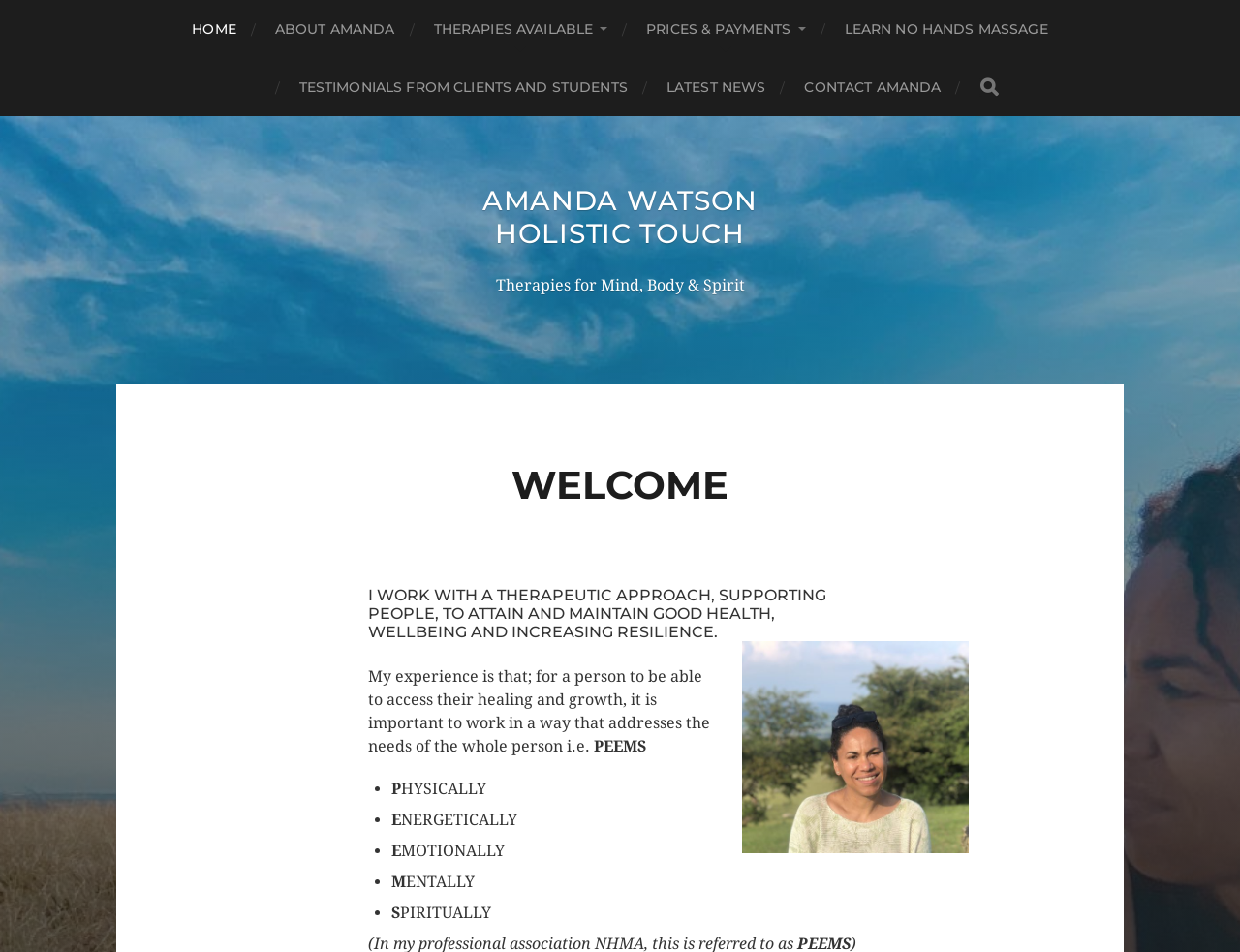Give the bounding box coordinates for the element described by: "PRICES & PAYMENTS".

[0.521, 0.0, 0.65, 0.061]